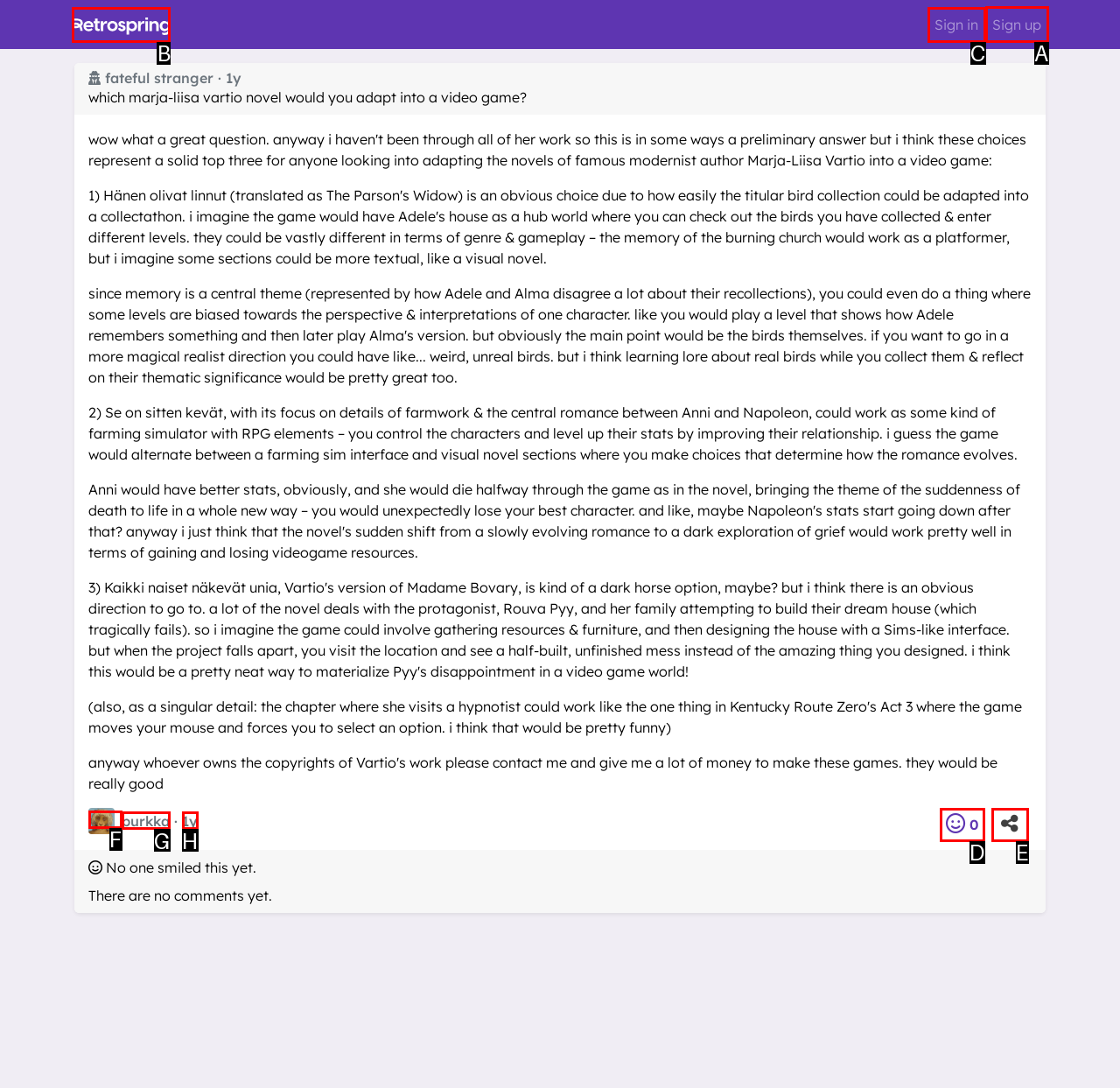Identify the correct UI element to click for this instruction: Sign up
Respond with the appropriate option's letter from the provided choices directly.

A